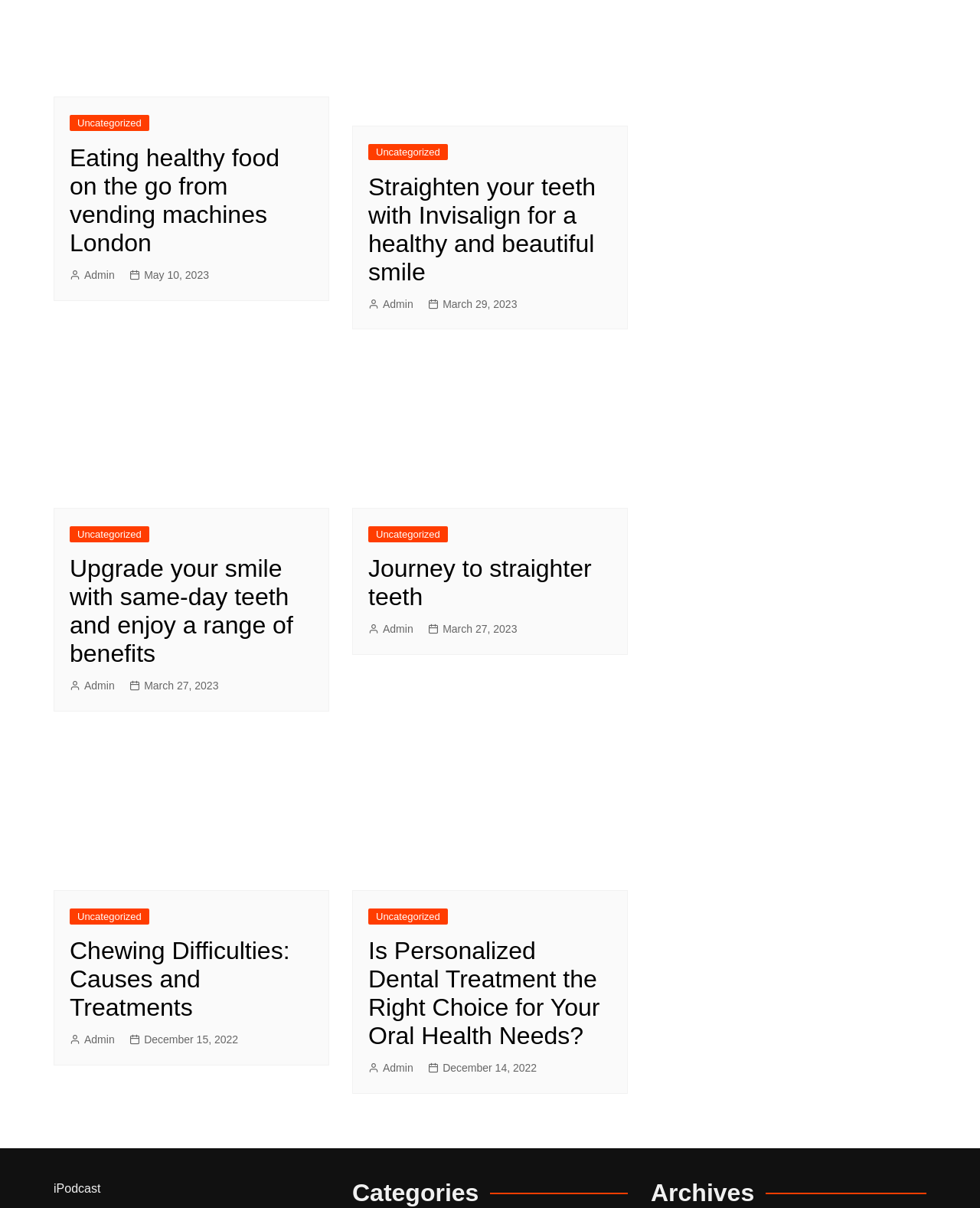Identify the bounding box coordinates for the UI element described as: "May 10, 2023". The coordinates should be provided as four floats between 0 and 1: [left, top, right, bottom].

[0.132, 0.221, 0.213, 0.235]